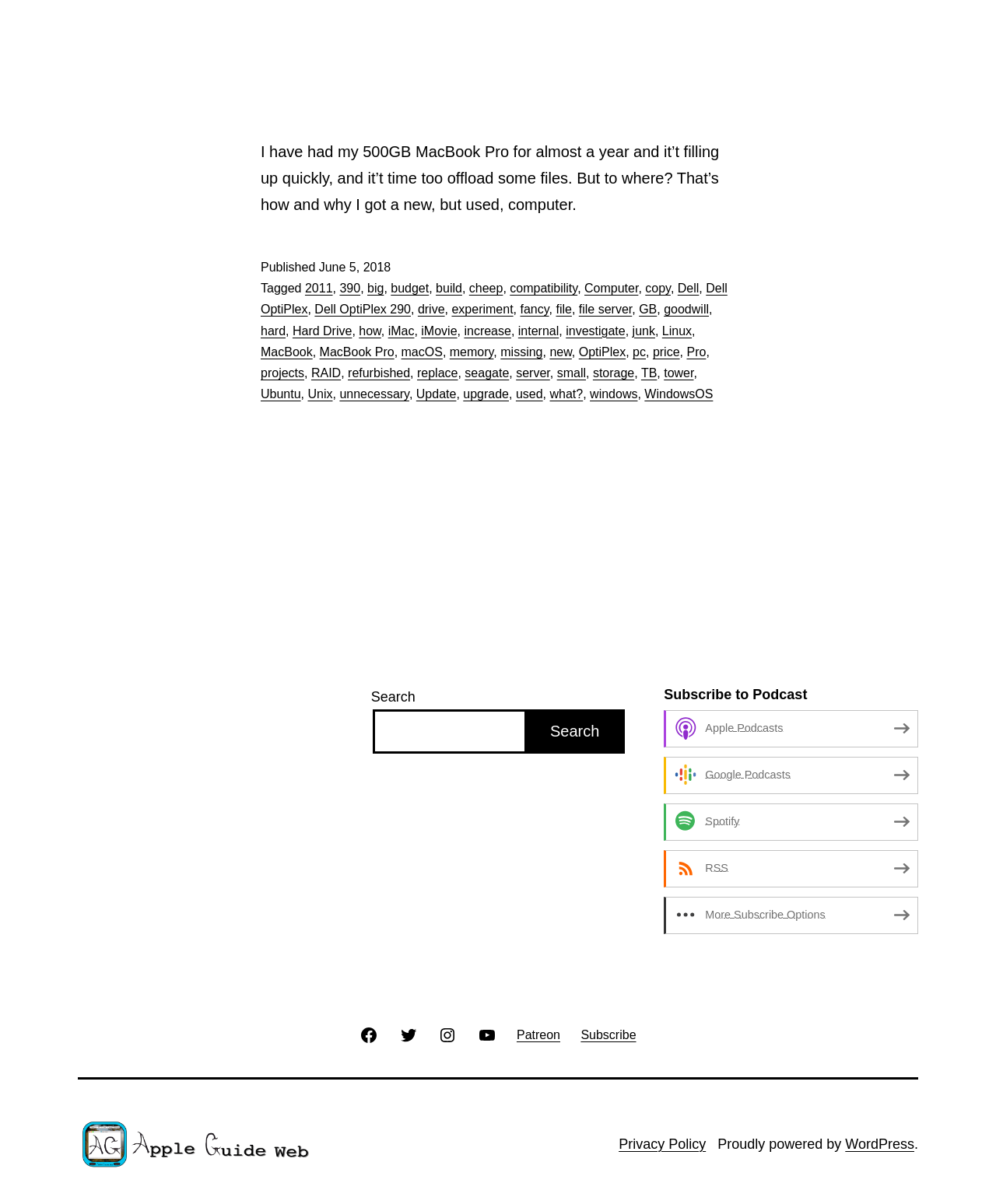Predict the bounding box of the UI element that fits this description: "parent_node: Search name="s"".

[0.374, 0.589, 0.529, 0.626]